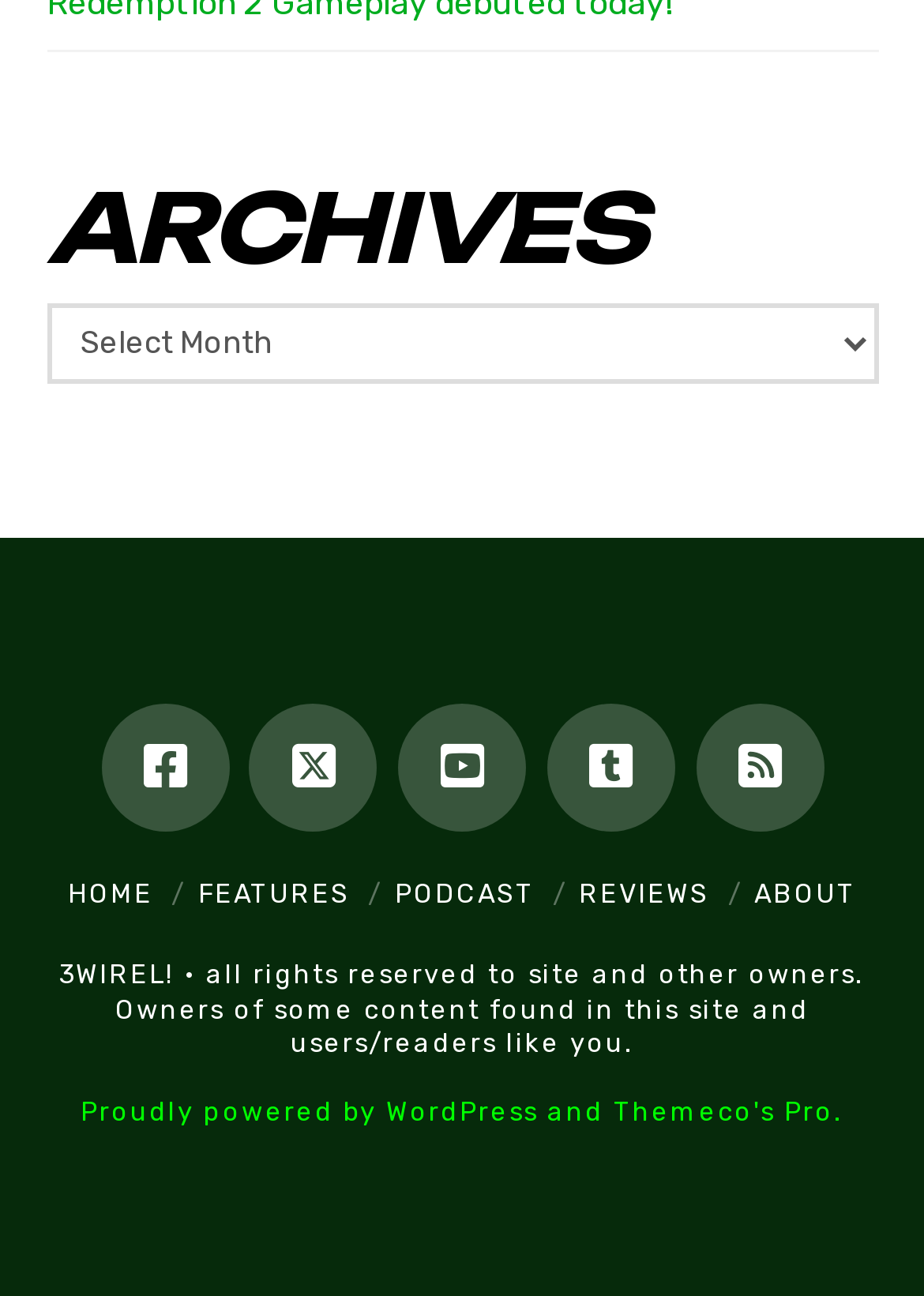Given the element description: "Features", predict the bounding box coordinates of this UI element. The coordinates must be four float numbers between 0 and 1, given as [left, top, right, bottom].

[0.214, 0.678, 0.378, 0.702]